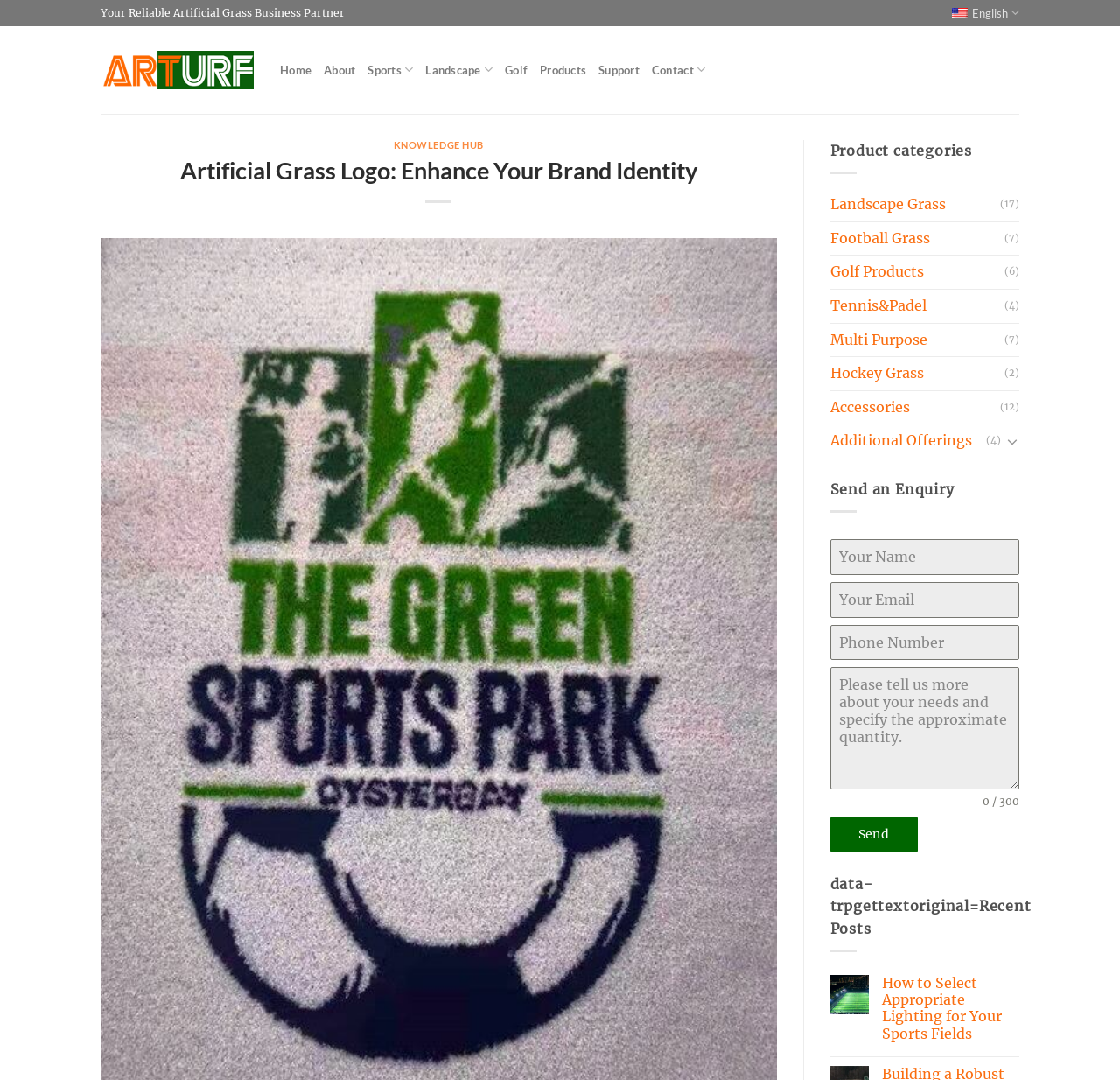Generate a thorough description of the webpage.

This webpage is about artificial grass logos and branding, with a focus on enhancing brand identity. At the top, there is a header section with a title "Artificial Grass Logo: Enhance Your Brand Identity - Leading Artificial Grass Manufacturer in China" and a language selection option on the right side. Below the header, there is a brief introduction "Your Reliable Artificial Grass Business Partner" followed by a link to the company's homepage and other navigation links such as "About", "Sports", "Landscape", "Golf", "Products", "Support", and "Contact".

On the left side, there is a section with a heading "KNOWLEDGE HUB" and a link to "Artificial Grass Logo: Enhance Your Brand Identity". Below this section, there is a list of product categories including "Landscape Grass", "Football Grass", "Golf Products", "Tennis&Padel", "Multi Purpose", "Hockey Grass", "Accessories", and "Additional Offerings", each with a number of related items in parentheses.

On the right side, there is a contact form with fields for name, email, phone number, and a message, along with a "Send" button. Above the contact form, there is a section with a heading "Recent Posts" and a link to a blog post about selecting lighting for sports fields.

Throughout the page, there are several images, including a logo image for the company and icons for the language selection and navigation links. The overall layout is organized and easy to navigate, with clear headings and concise text.